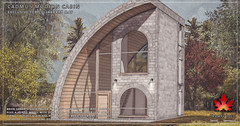What is the purpose of the large windows in the cabin?
Please provide a comprehensive answer based on the contents of the image.

The caption explains that the large windows allow ample light to flood the interior, creating a warm and inviting atmosphere, which suggests that the windows are designed to bring in natural light and enhance the overall ambiance of the cabin.